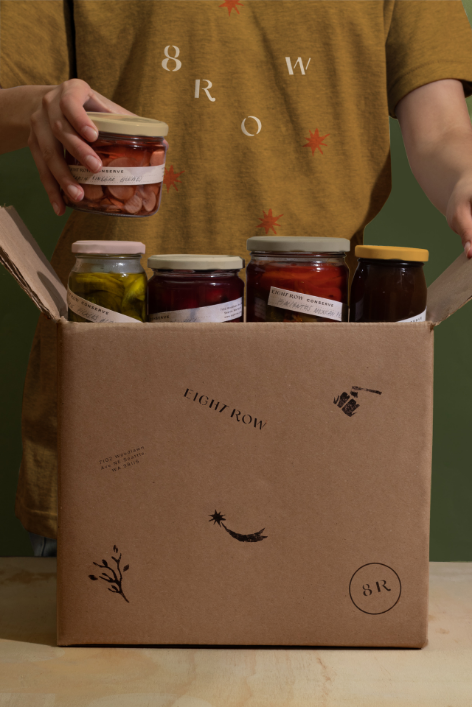What is the person holding in their hand?
From the image, respond with a single word or phrase.

a transparent jar